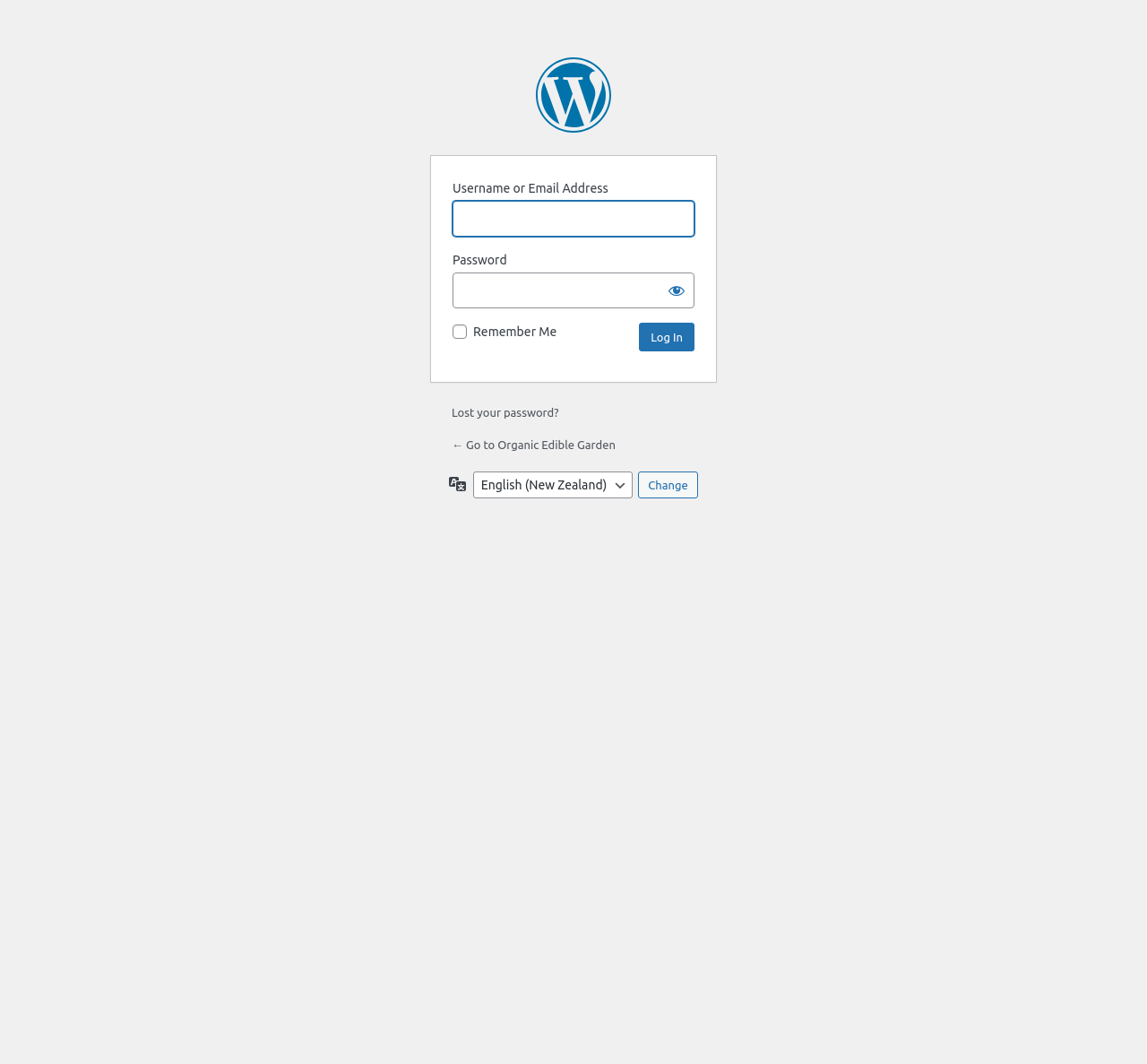Given the content of the image, can you provide a detailed answer to the question?
What is the function of the 'Remember Me' checkbox?

The 'Remember Me' checkbox is located below the password textbox, and its function is to save the user's login information, so that the user does not have to enter their username and password every time they log in.